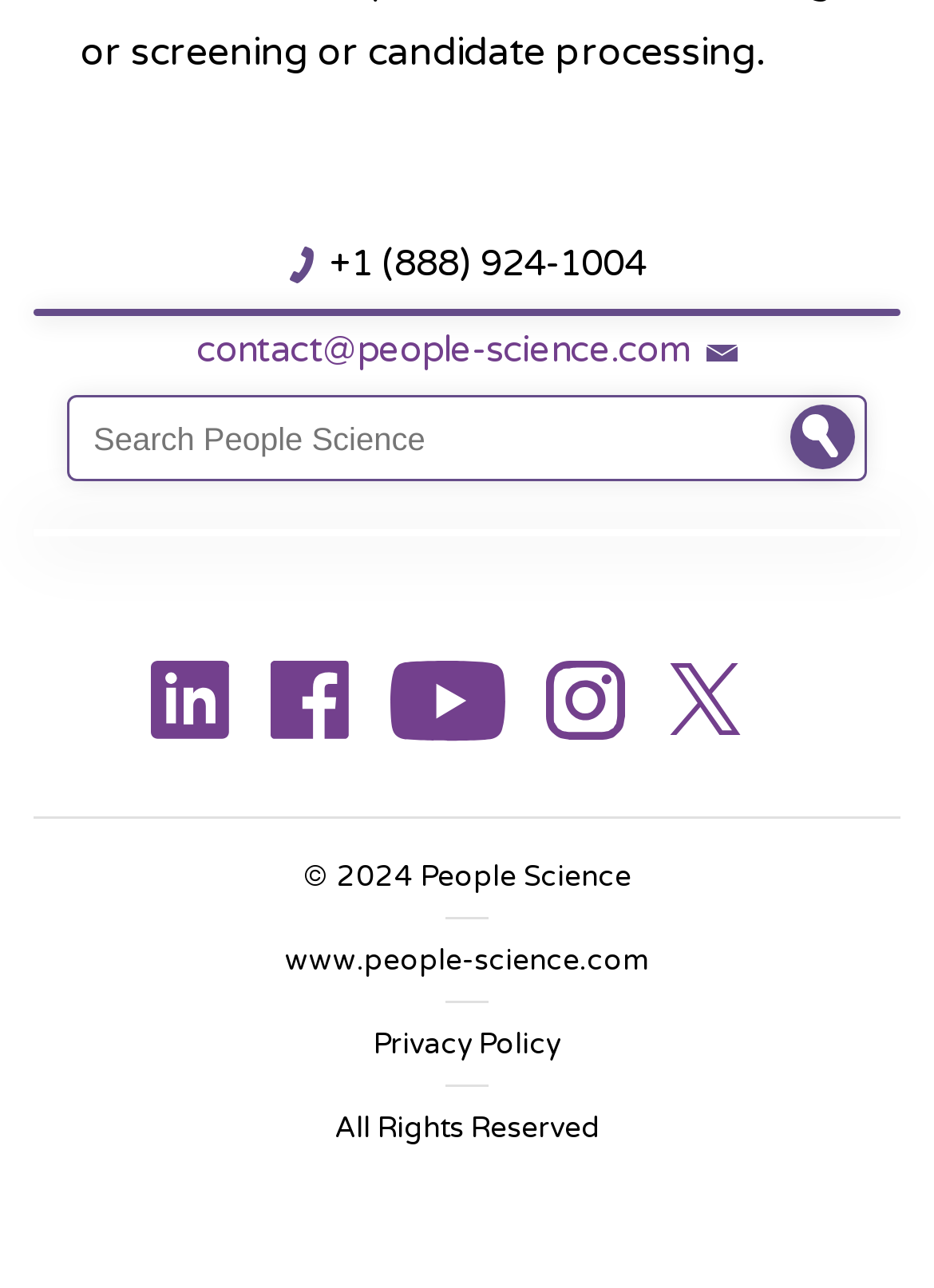What is the purpose of the search box?
Give a thorough and detailed response to the question.

The search box is located in the top section of the webpage, and it has a static text element with the content 'Search People Science'. This suggests that the search box is intended for users to search for content within the People Science website.